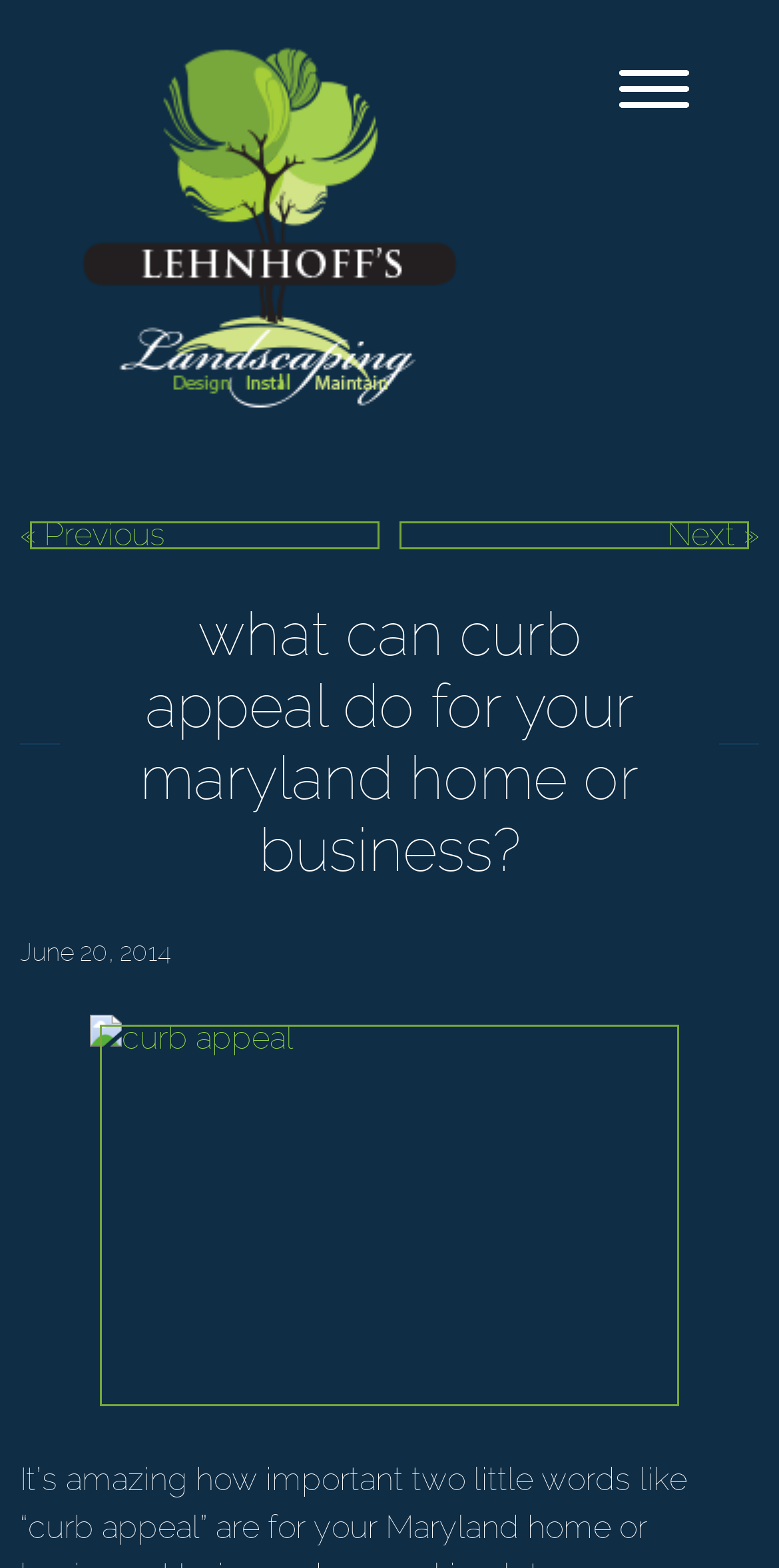What is the company name?
From the screenshot, provide a brief answer in one word or phrase.

Lehnhoff's